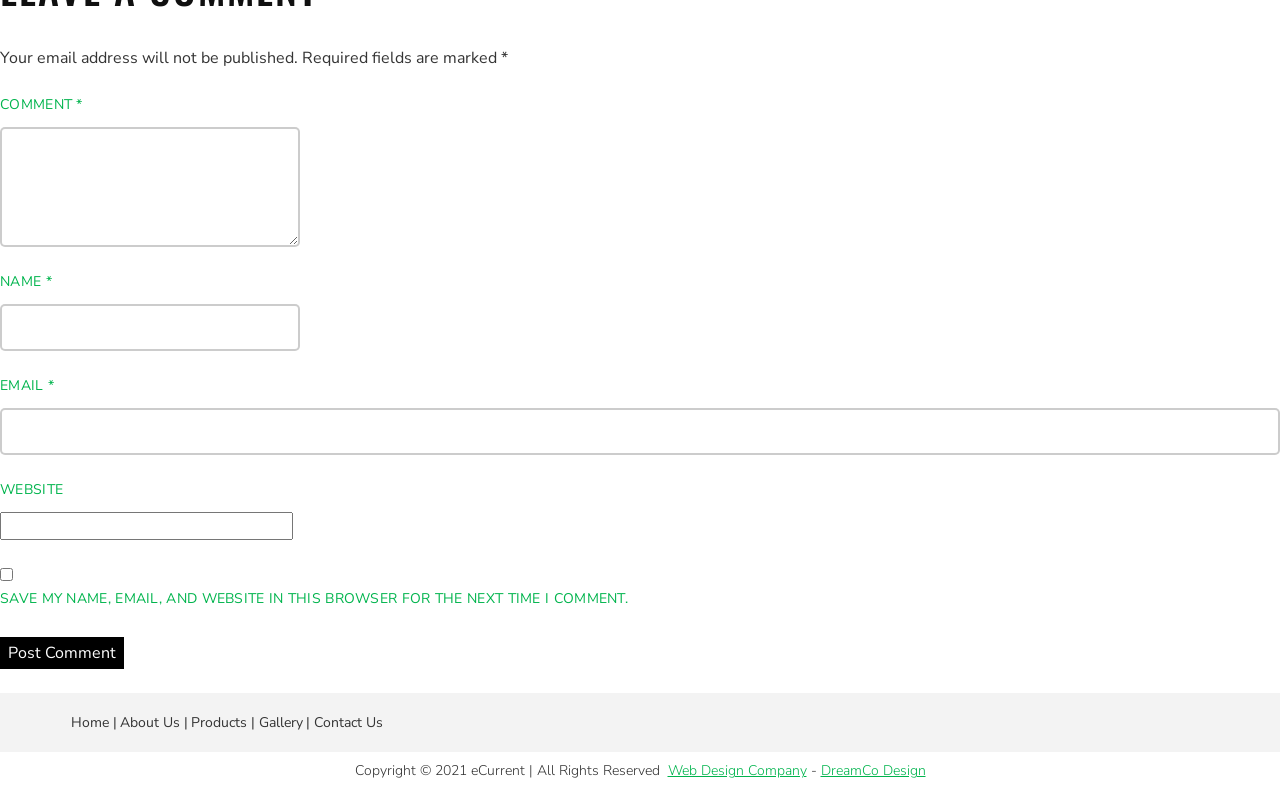Please determine the bounding box coordinates of the clickable area required to carry out the following instruction: "Visit the Home page". The coordinates must be four float numbers between 0 and 1, represented as [left, top, right, bottom].

[0.055, 0.901, 0.085, 0.928]